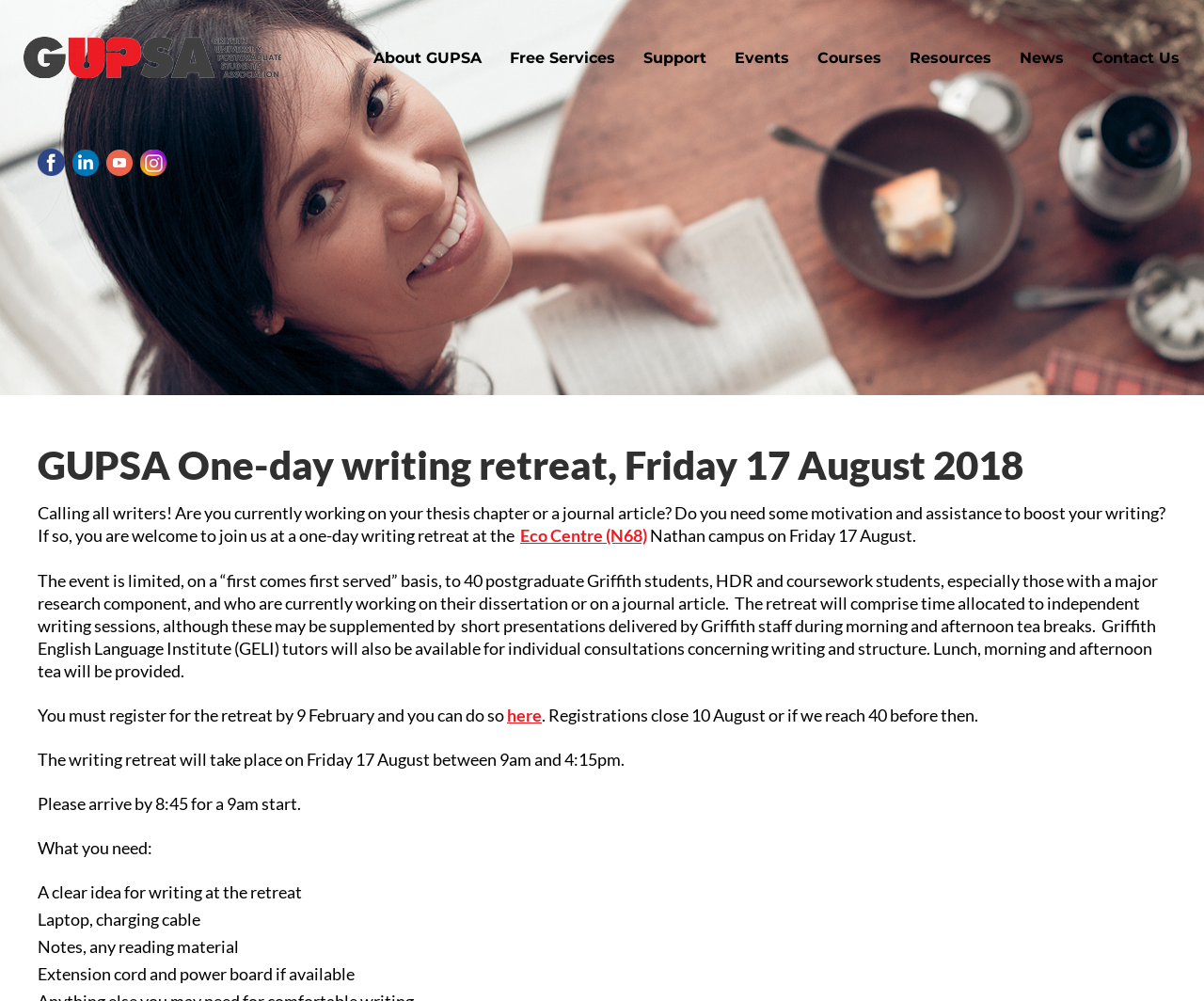What is required for the retreat?
Look at the screenshot and give a one-word or phrase answer.

Laptop, notes, etc.